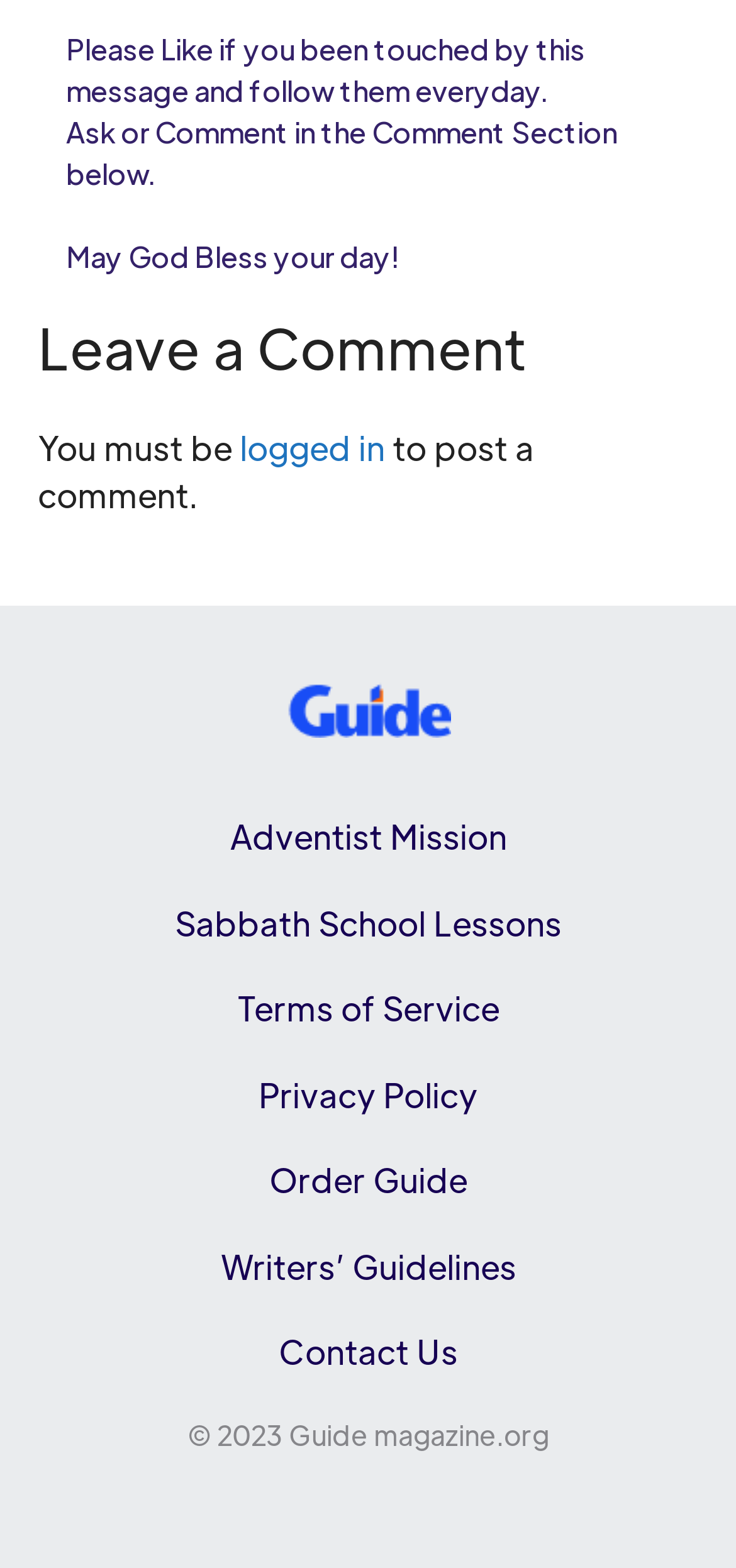Given the element description Order Guide, specify the bounding box coordinates of the corresponding UI element in the format (top-left x, top-left y, bottom-right x, bottom-right y). All values must be between 0 and 1.

[0.365, 0.739, 0.635, 0.766]